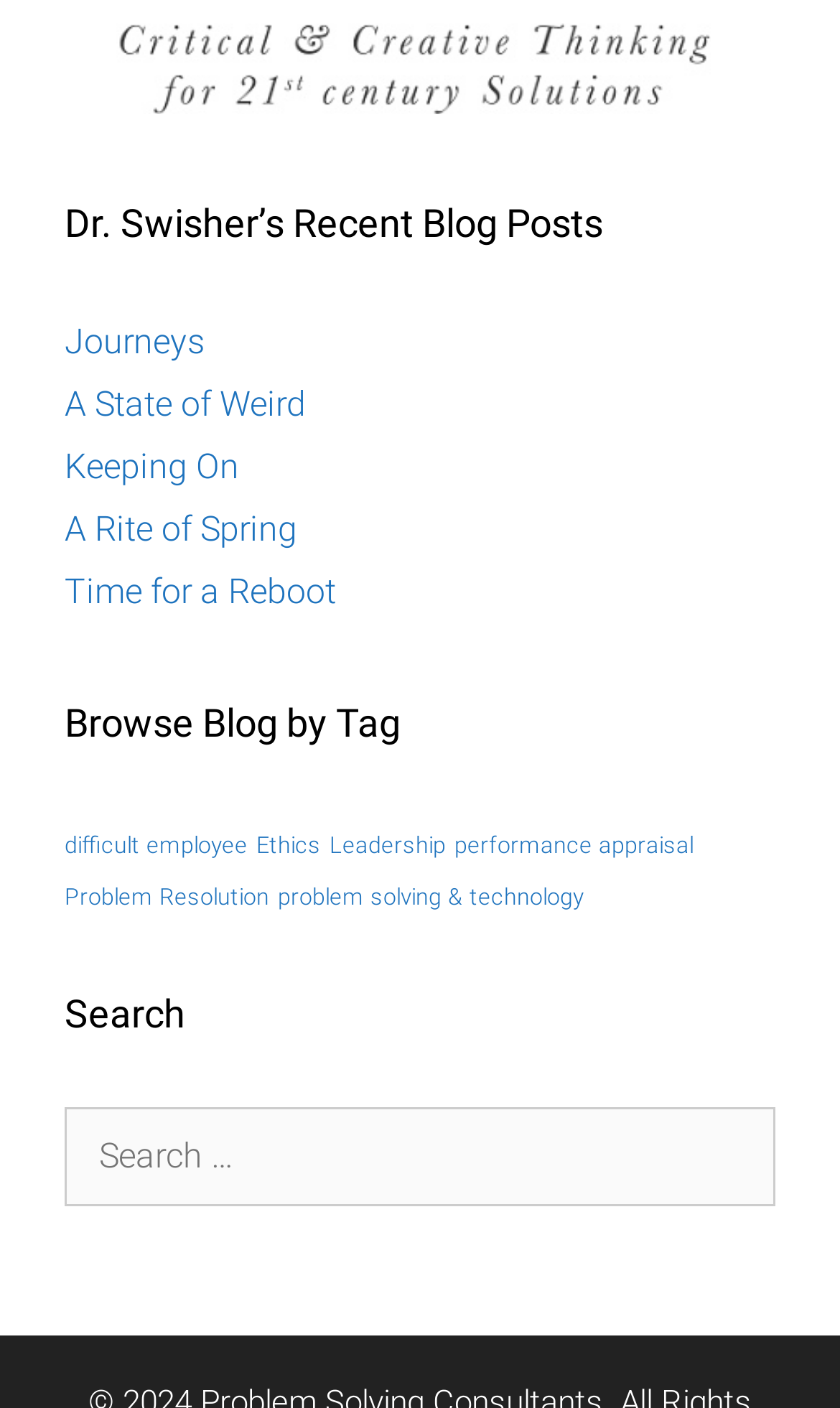With reference to the screenshot, provide a detailed response to the question below:
What is the first tag in the 'Browse Blog by Tag' section?

I looked at the 'Browse Blog by Tag' section and found that the first link is 'difficult employee (1 item)', so the first tag is 'difficult employee'.